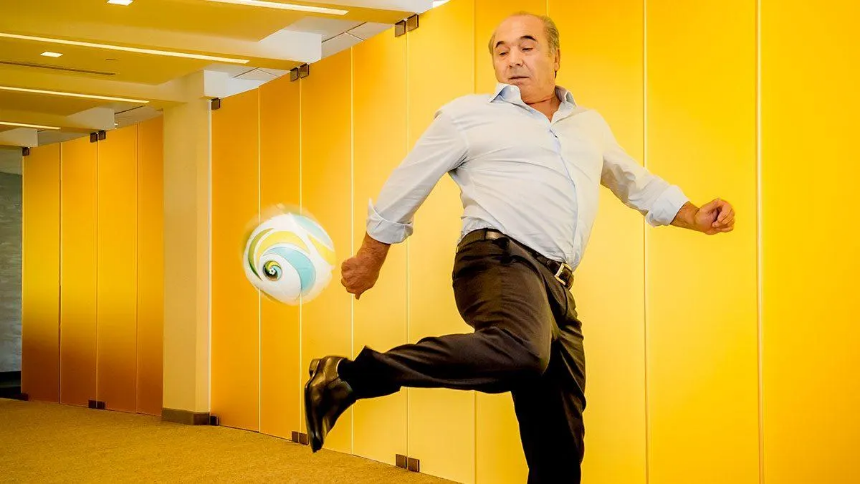What is the color of the wall in the backdrop?
From the image, provide a succinct answer in one word or a short phrase.

Yellow-toned